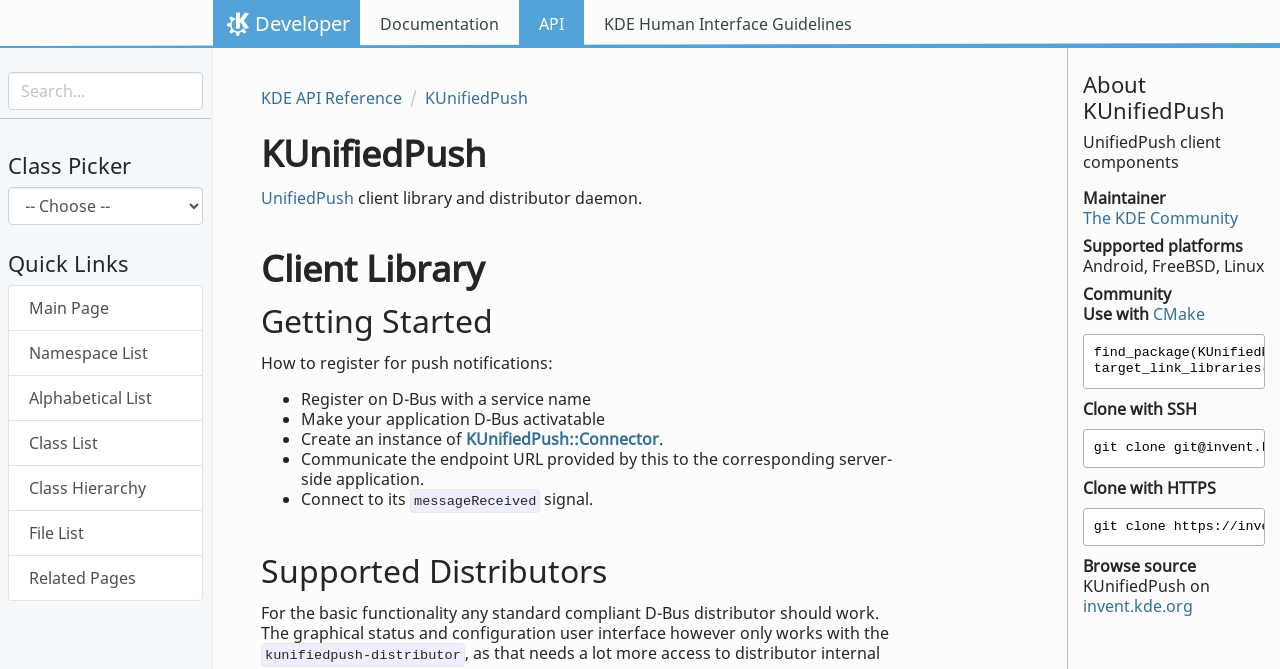Construct a thorough caption encompassing all aspects of the webpage.

The webpage is a documentation page for KDE products API, specifically for KUnifiedPush. At the top, there are four links: "K Developer", "Documentation", "API", and "KDE Human Interface Guidelines". Next to these links, there is a search input field. 

Below the search input field, there is a heading "Class Picker" followed by a combobox. 

On the left side of the page, there is a section titled "Quick Links" with several links, including "Main Page", "Namespace List", "Alphabetical List", "Class List", "Class Hierarchy", "File List", and "Related Pages". 

On the right side of the page, there is a section titled "About KUnifiedPush" with a brief description of UnifiedPush client components. Below this, there is a description list with several terms and details, including maintainer, supported platforms, community, and clone information.

Above the description list, there is a navigation breadcrumb with links to "KDE API Reference" and "KUnifiedPush". 

The main content of the page is divided into several sections, including "KUnifiedPush", "Client Library", "Getting Started", and "Supported Distributors". The "KUnifiedPush" section provides a brief description of the client library and distributor daemon. The "Client Library" section explains how to use the library, and the "Getting Started" section provides a step-by-step guide on how to register for push notifications. The "Supported Distributors" section explains that any standard compliant D-Bus distributor should work, but the graphical status and configuration user interface only works with the kunifiedpush-distributor.